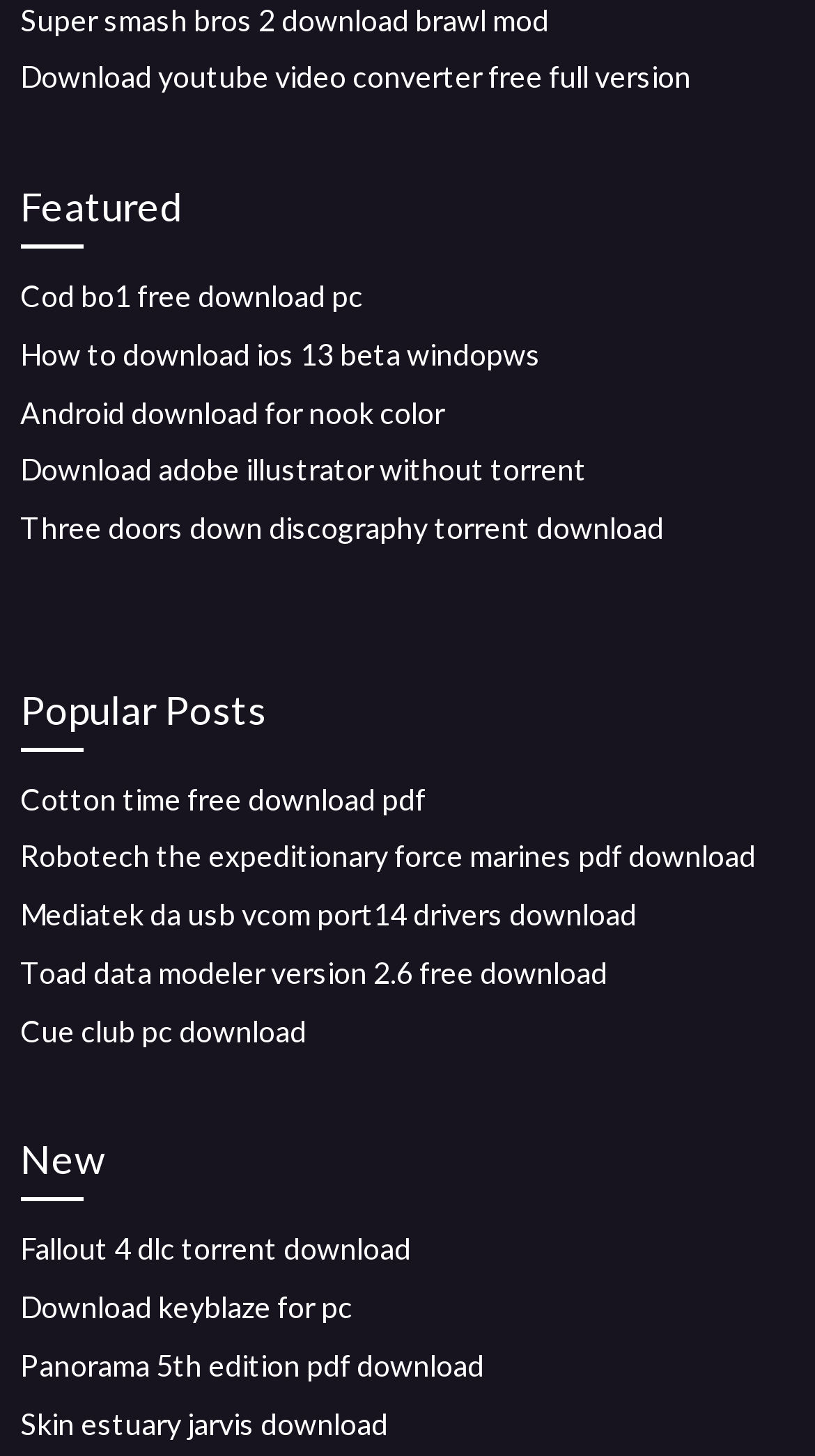What is the category of the first link?
Look at the screenshot and provide an in-depth answer.

The first link on the webpage is 'Super smash bros 2 download brawl mod', which suggests that it belongs to the category of Super Smash Bros, a popular video game series.